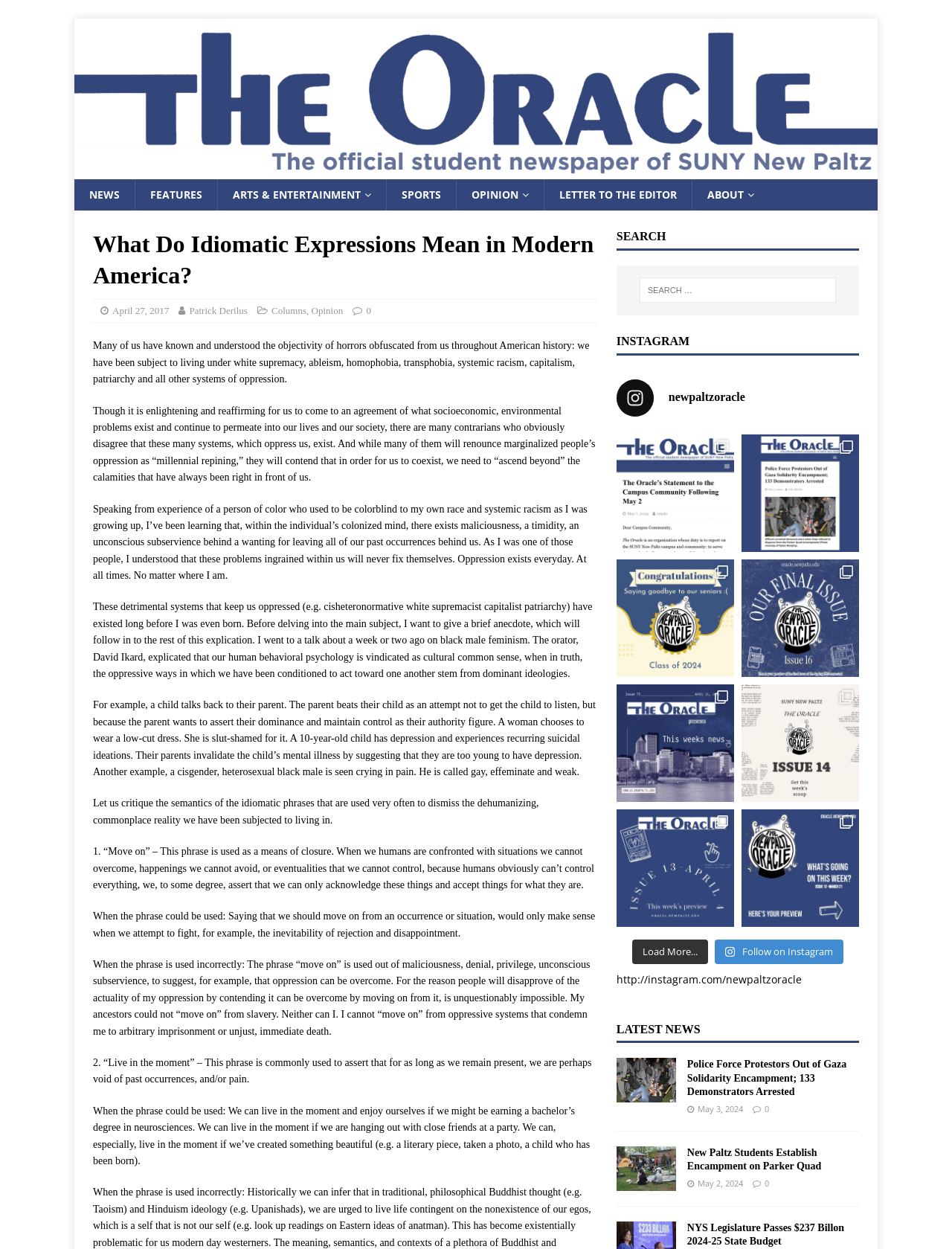What is the name of the publication?
Look at the screenshot and respond with a single word or phrase.

The New Paltz Oracle